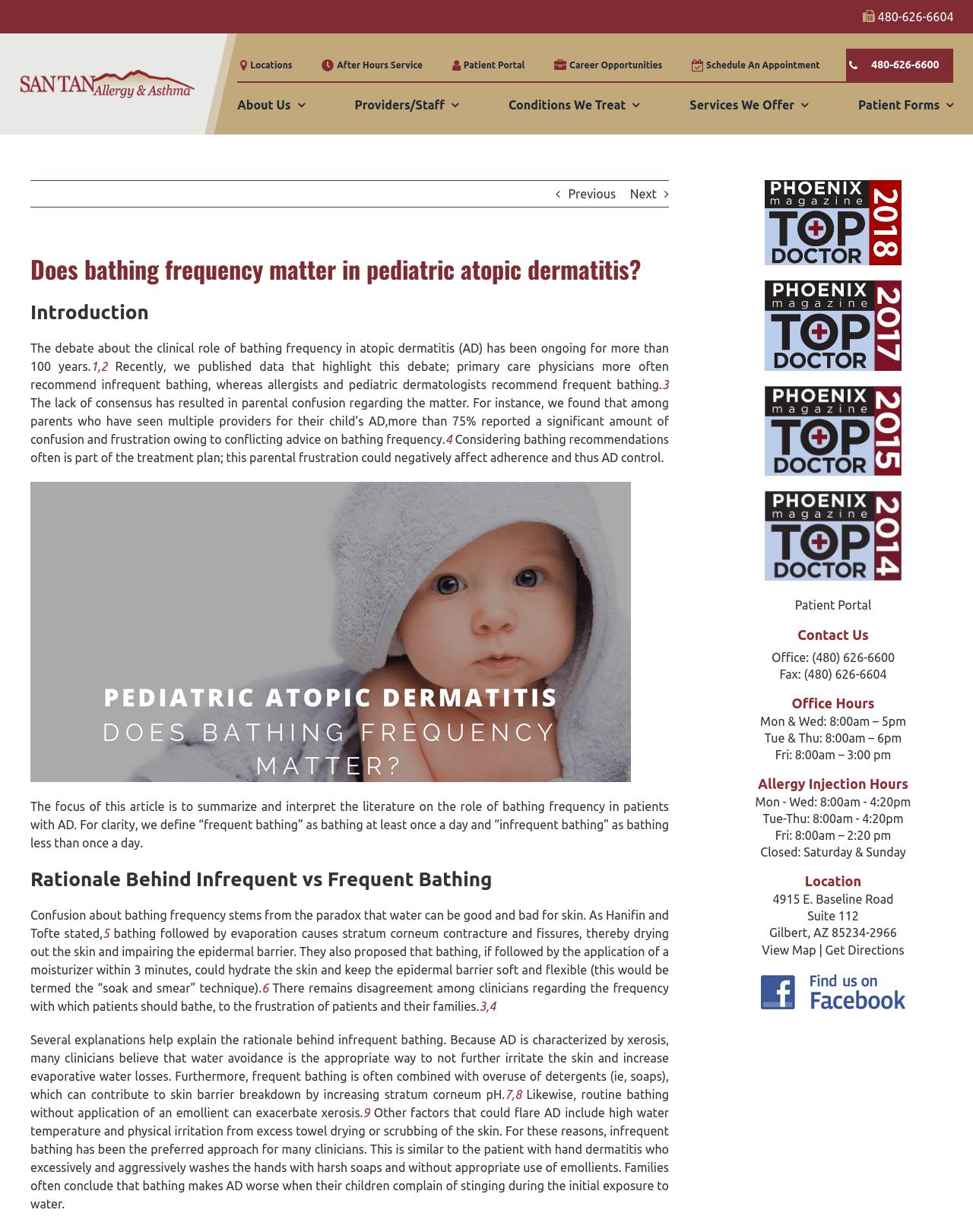Elaborate on the different components and information displayed on the webpage.

This webpage is about a blog post discussing the importance of bathing frequency in pediatric atopic dermatitis. At the top of the page, there is a logo of San Tan Allergy, which is an allergy clinic. Below the logo, there is a navigation menu with links to different sections of the website, including "Locations", "After Hours Service", "Patient Portal", and more.

The main content of the page is divided into sections, starting with an introduction to the topic of bathing frequency in atopic dermatitis. The text explains that there is ongoing debate among clinicians about the role of bathing frequency in treating the condition, and that this debate has led to parental confusion and frustration.

The article then delves into the rationale behind infrequent vs frequent bathing, citing various studies and expert opinions. There are several links to references throughout the text, as well as an image related to the topic.

On the right-hand side of the page, there is a complementary section with four images, followed by a "Contact Us" section with office hours, fax number, and address. Below this, there is an "Allergy Injection Hours" section with schedules for different days of the week.

Further down the page, there is a "Location" section with the clinic's address, suite number, city, state, and zip code. There are also links to view a map and get directions to the clinic.

At the very bottom of the page, there is a link to go back to the top of the page, as well as a small image.